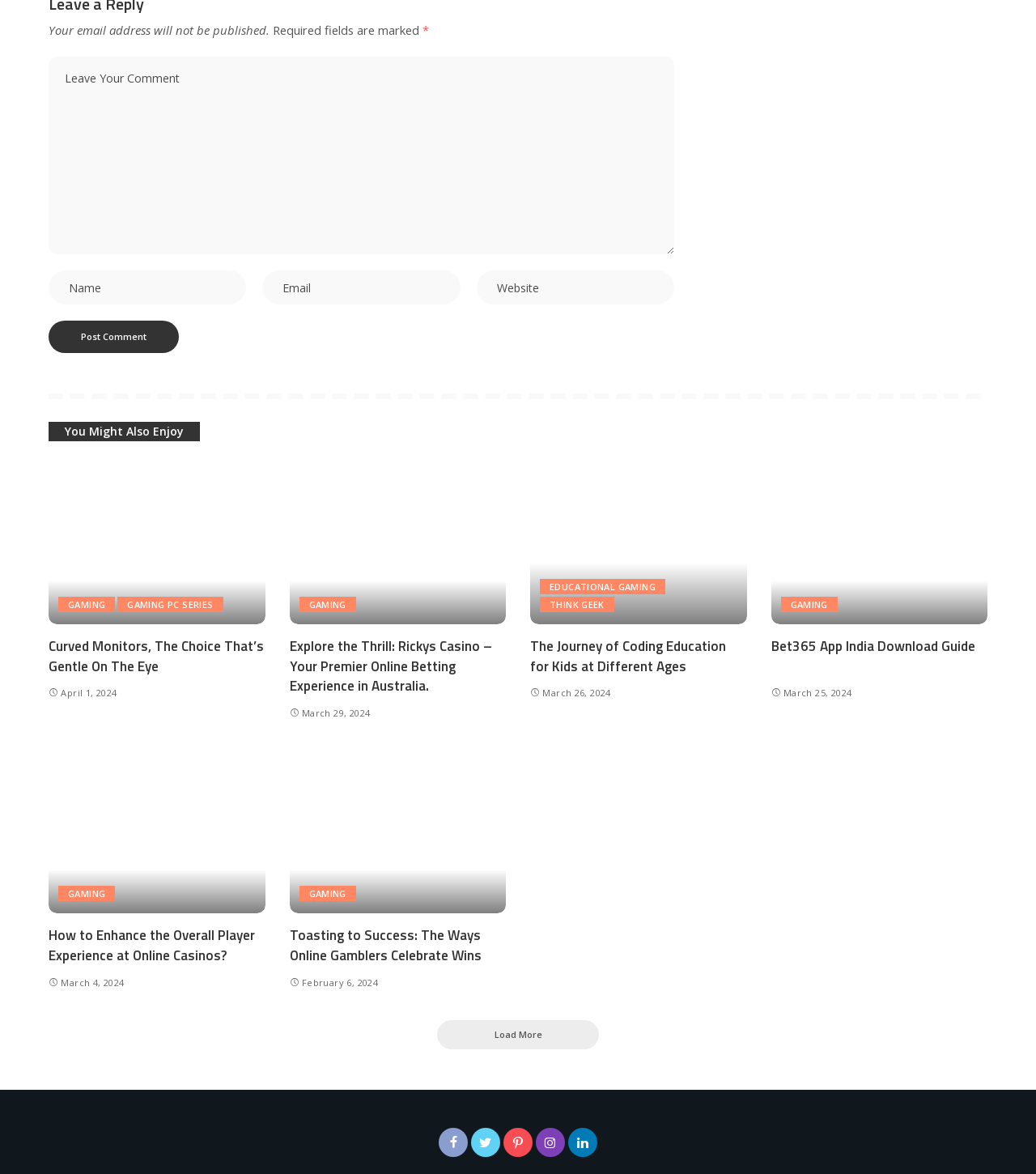What is the topic of the article with the image of a curved monitor?
Using the picture, provide a one-word or short phrase answer.

Gaming